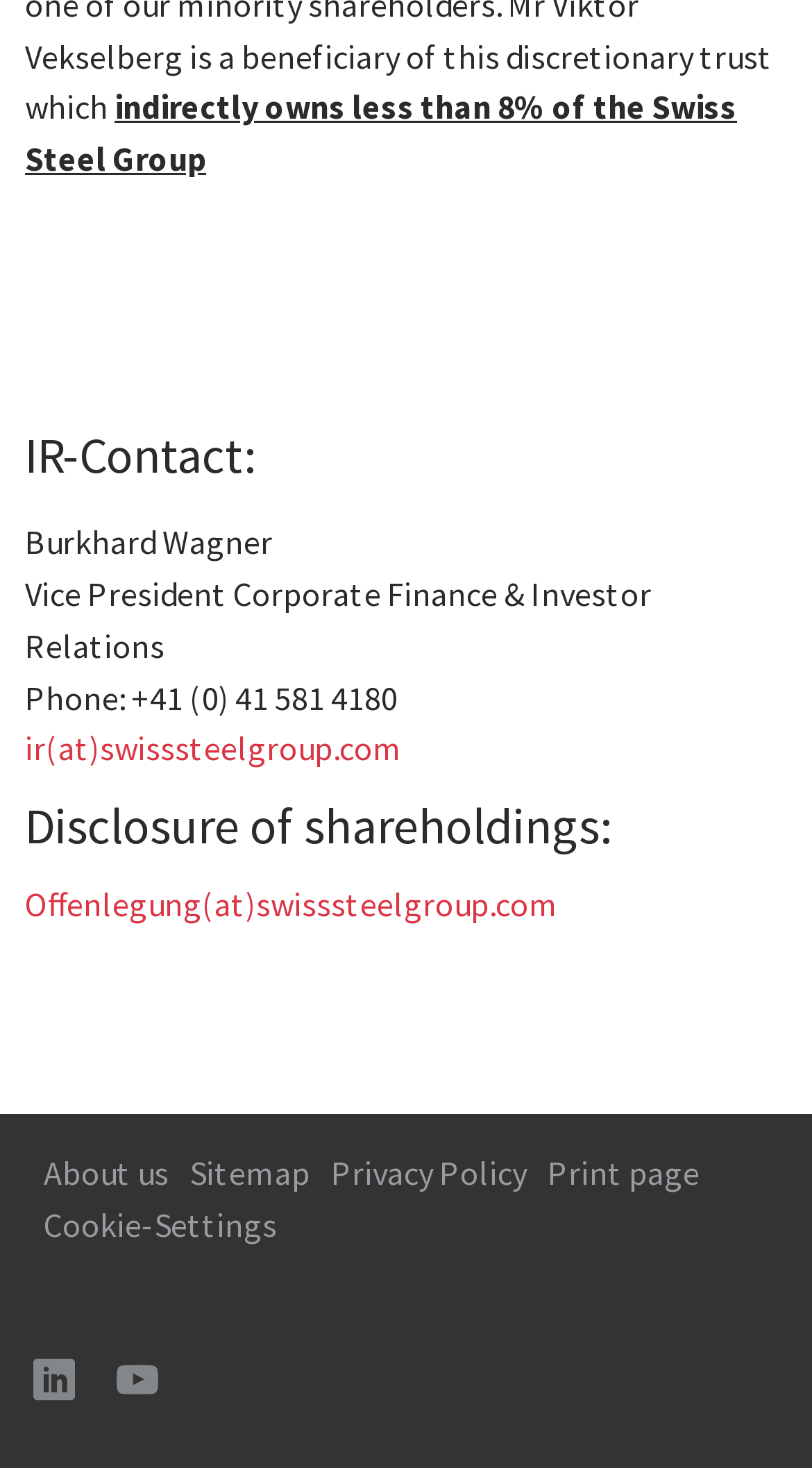Identify the bounding box coordinates of the area that should be clicked in order to complete the given instruction: "Send an email to the IR department". The bounding box coordinates should be four float numbers between 0 and 1, i.e., [left, top, right, bottom].

[0.031, 0.495, 0.495, 0.524]